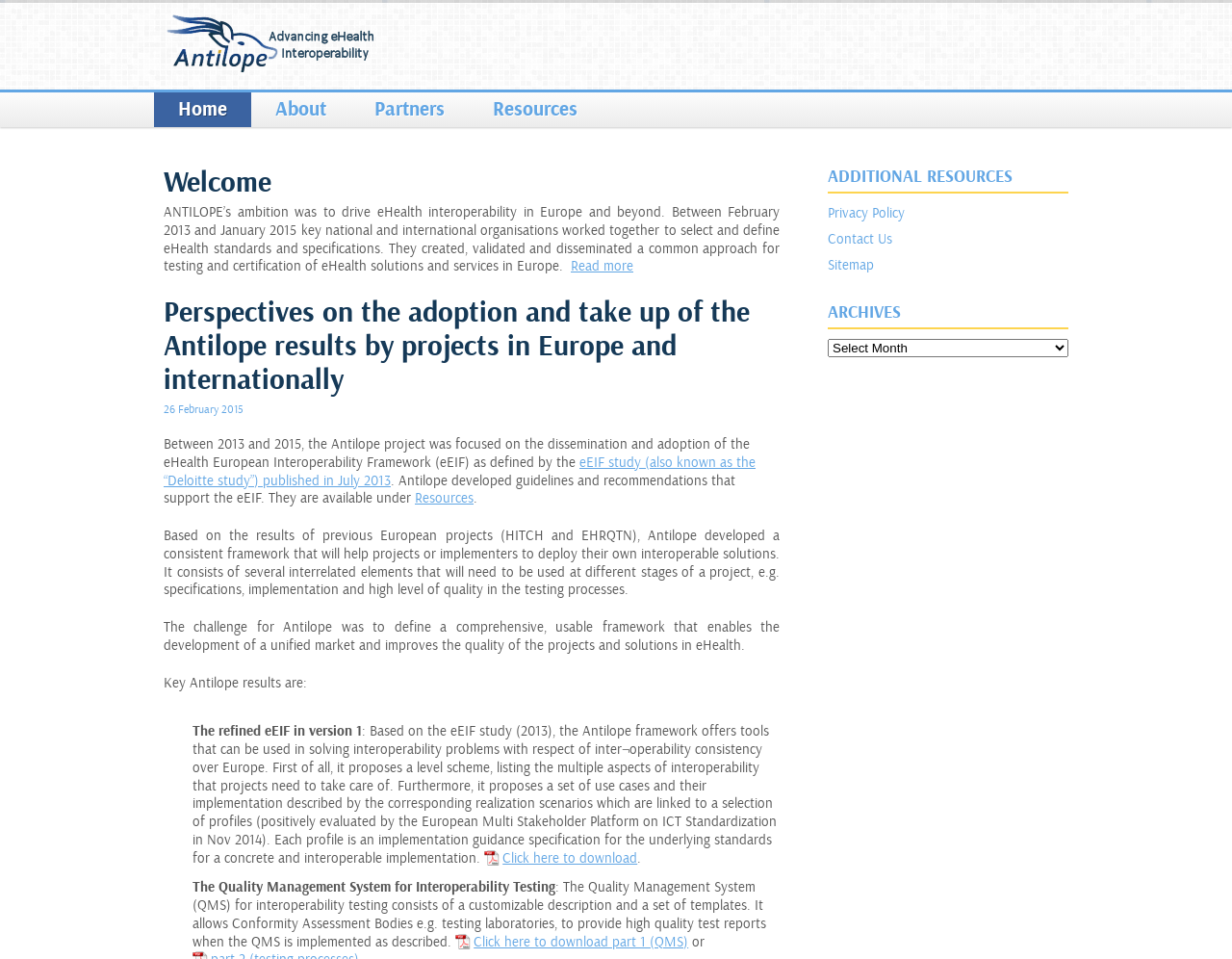Please give a one-word or short phrase response to the following question: 
What is the text of the first heading on the webpage?

Welcome